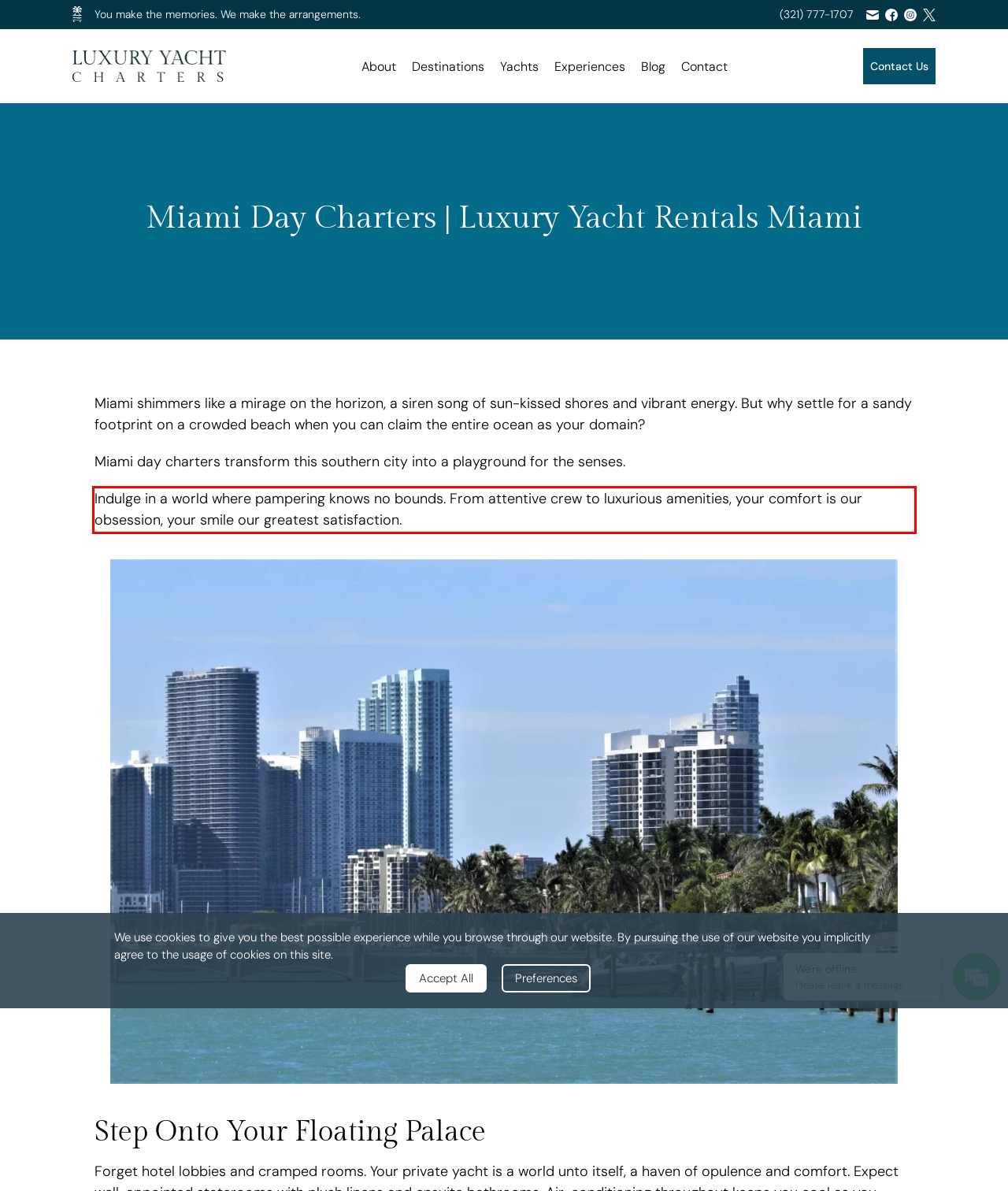Given a webpage screenshot, identify the text inside the red bounding box using OCR and extract it.

Indulge in a world where pampering knows no bounds. From attentive crew to luxurious amenities, your comfort is our obsession, your smile our greatest satisfaction.